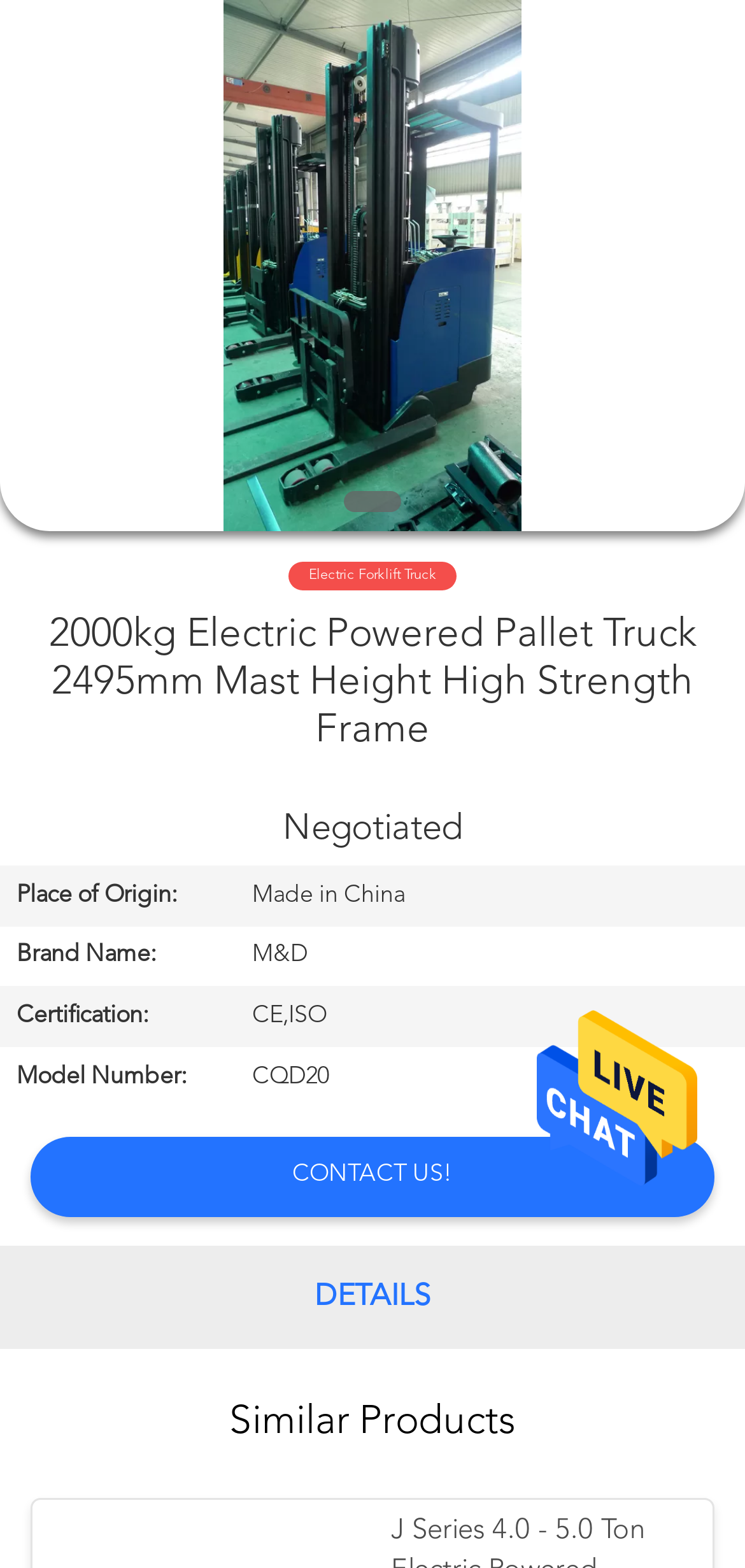Using the provided description: "Home", find the bounding box coordinates of the corresponding UI element. The output should be four float numbers between 0 and 1, in the format [left, top, right, bottom].

[0.0, 0.097, 0.195, 0.128]